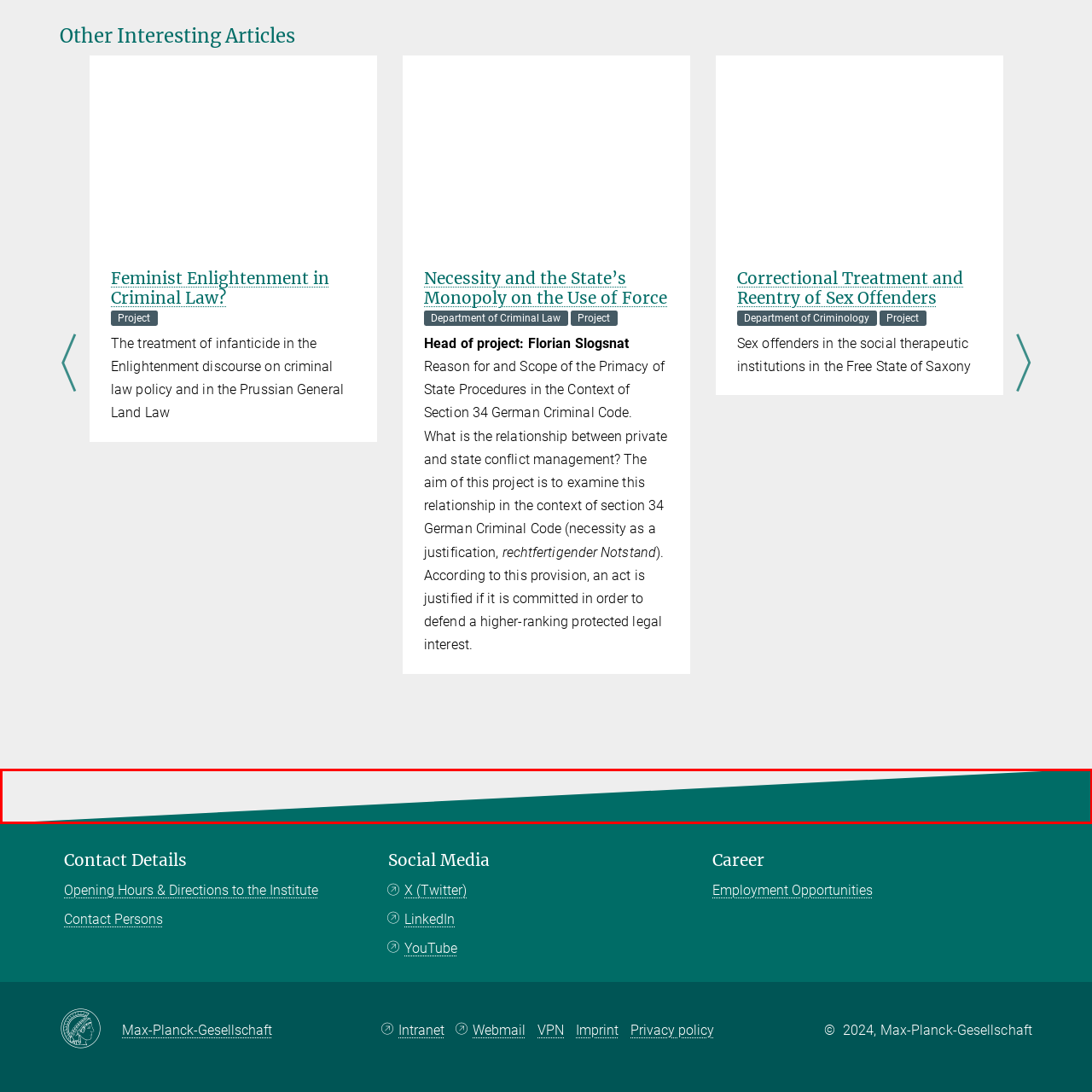What is promoted in this section?
Look at the section marked by the red bounding box and provide a single word or phrase as your answer.

User engagement